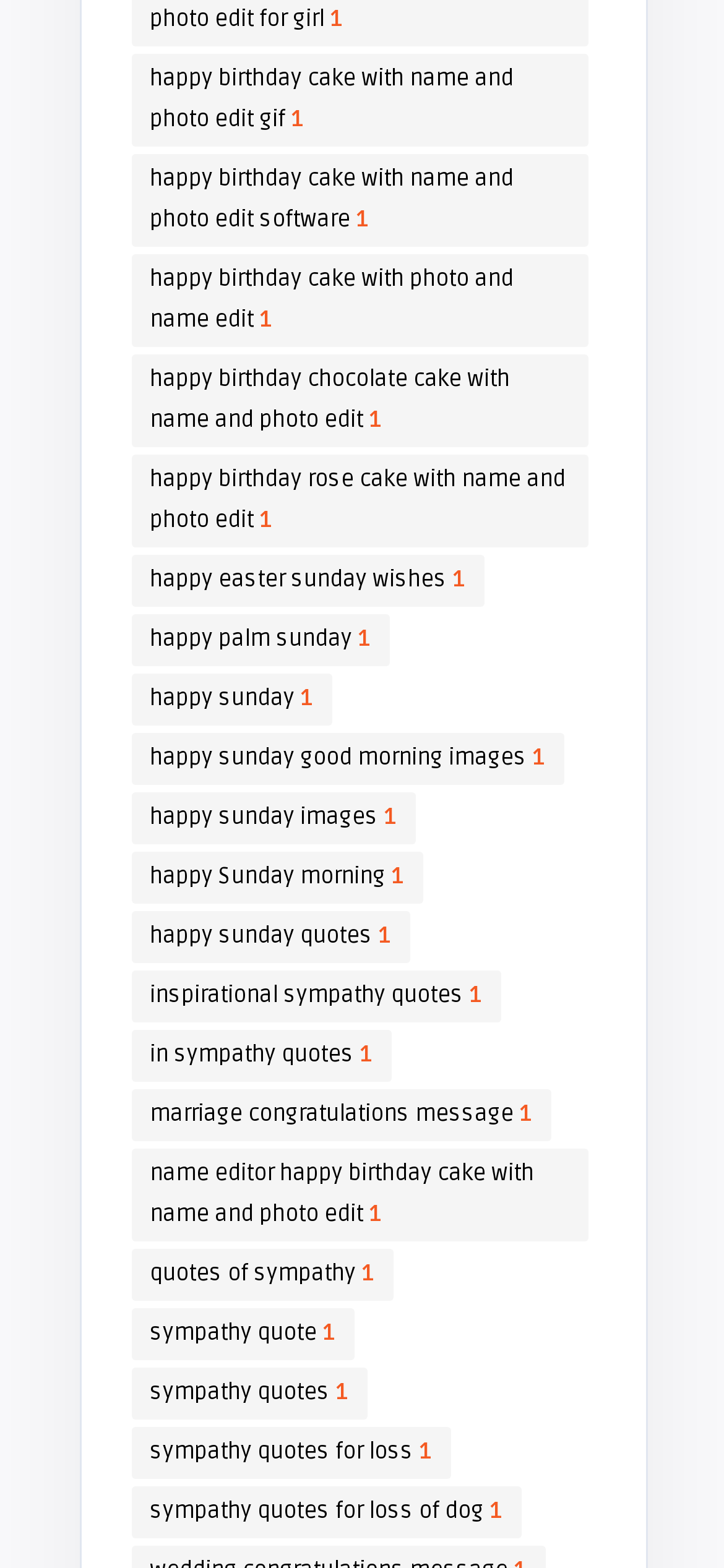Give a one-word or phrase response to the following question: What is the main theme of the webpage?

Birthday and sympathy